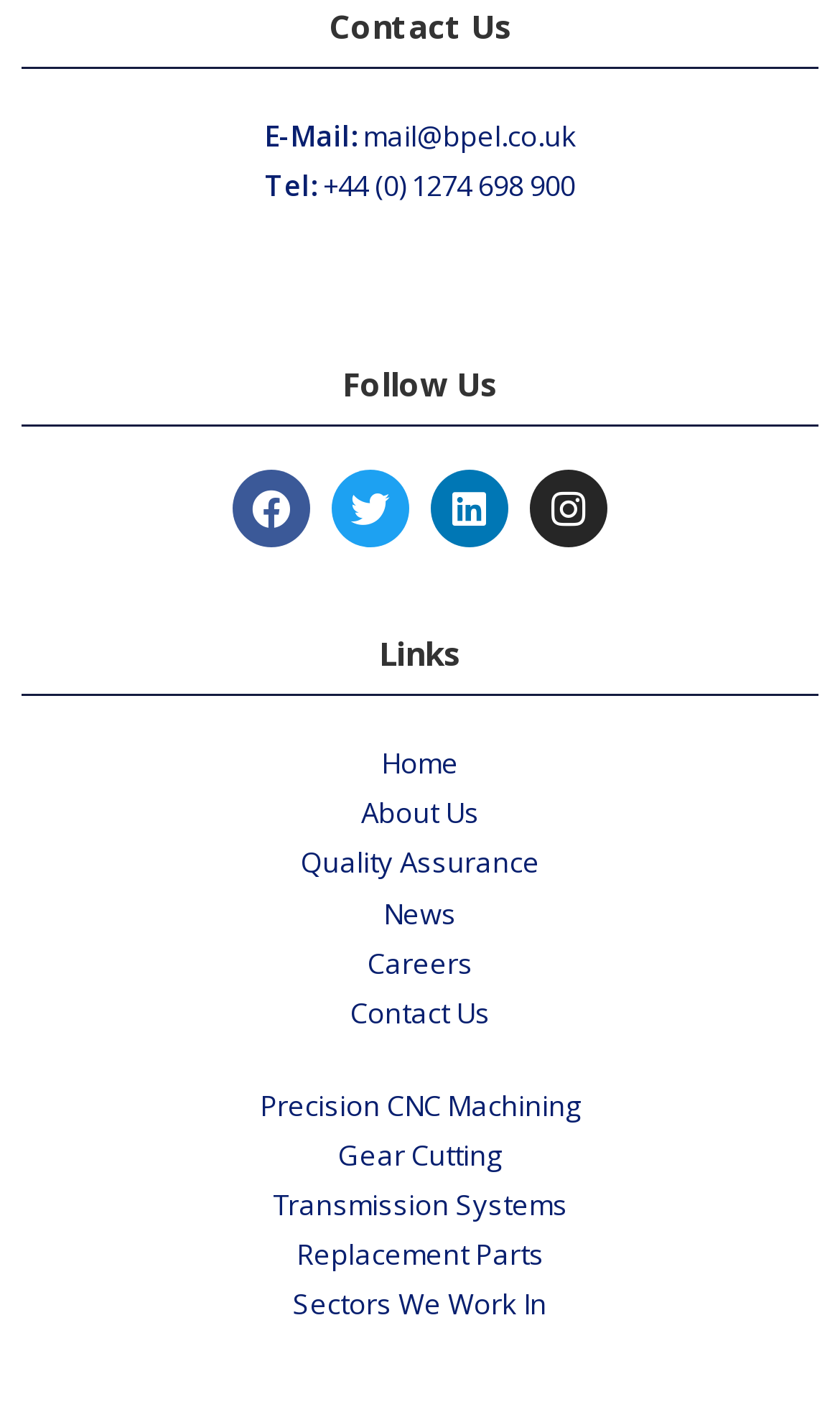Please determine the bounding box coordinates for the UI element described here. Use the format (top-left x, top-left y, bottom-right x, bottom-right y) with values bounded between 0 and 1: Instagram

[0.631, 0.333, 0.723, 0.388]